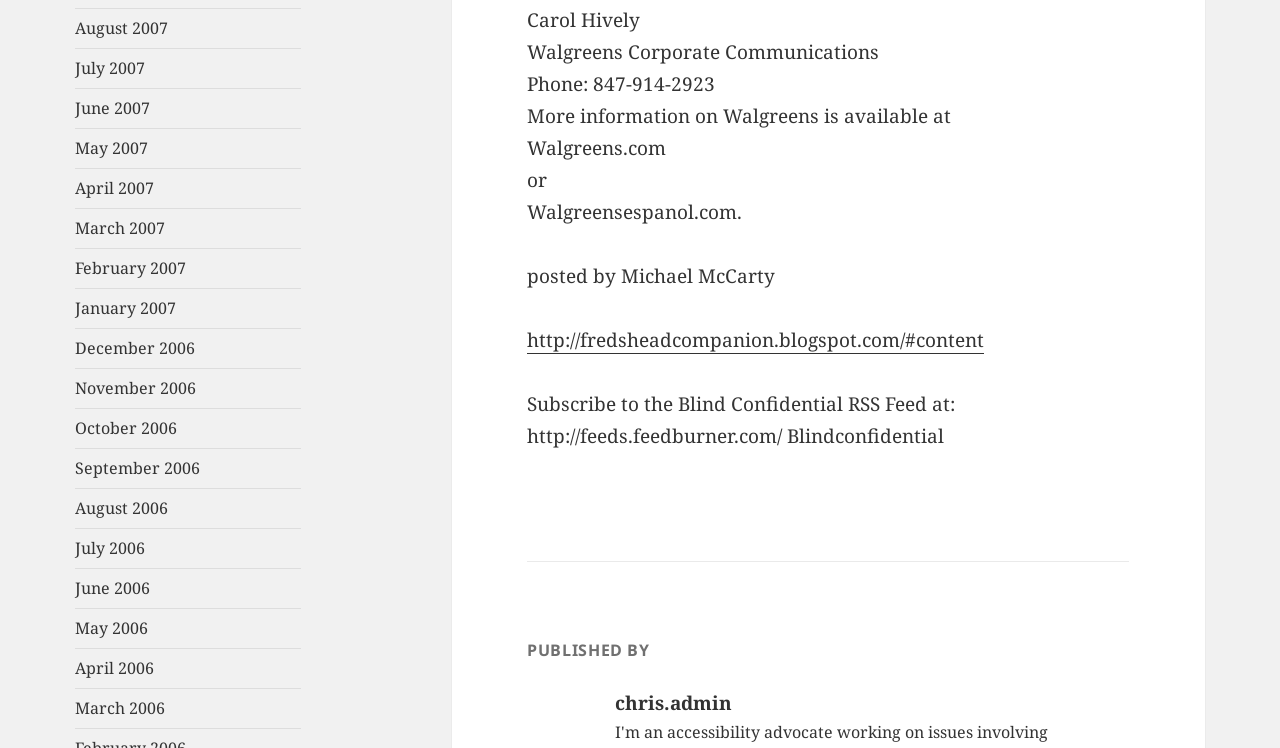Based on the image, give a detailed response to the question: What is the author's name?

The author's name is mentioned in the static text element 'Carol Hively' located at the top of the webpage, which suggests that Carol Hively is the author of the content on this webpage.